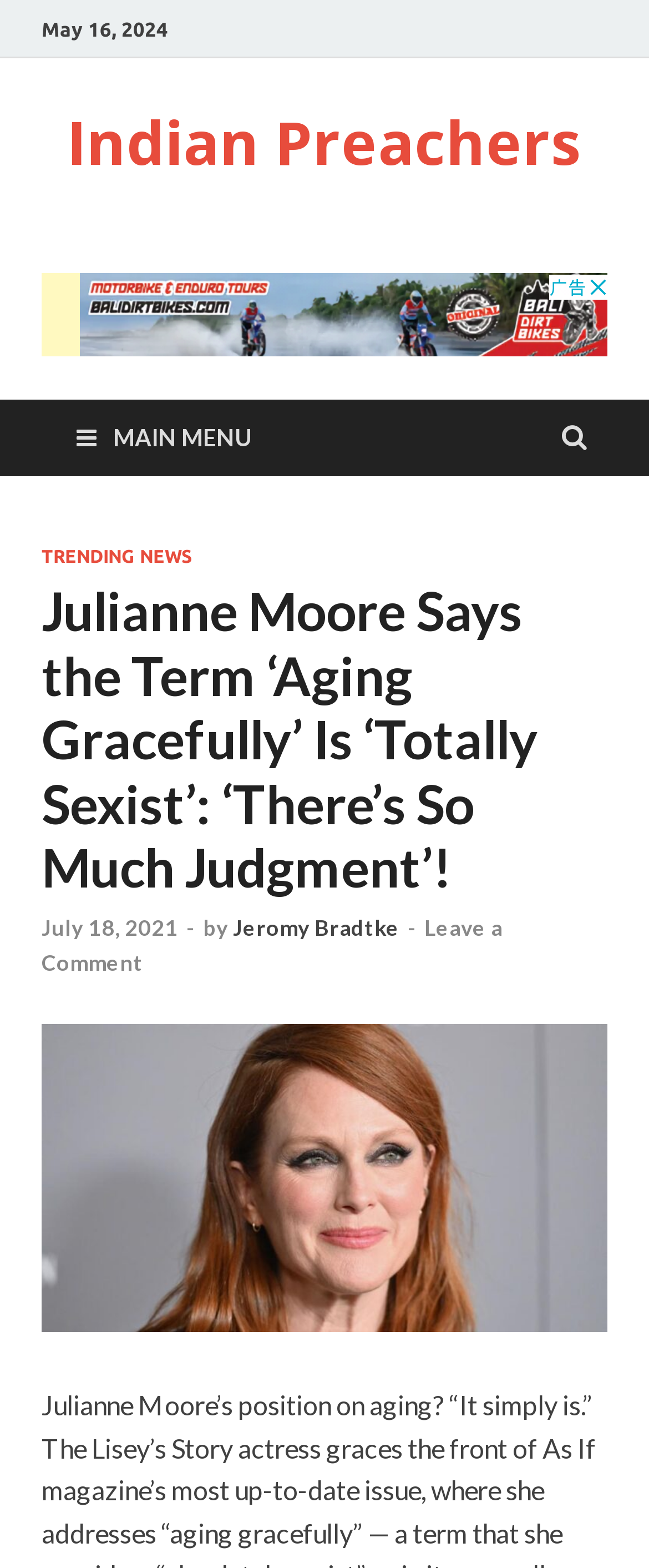Locate the headline of the webpage and generate its content.

Julianne Moore Says the Term ‘Aging Gracefully’ Is ‘Totally Sexist’: ‘There’s So Much Judgment’!